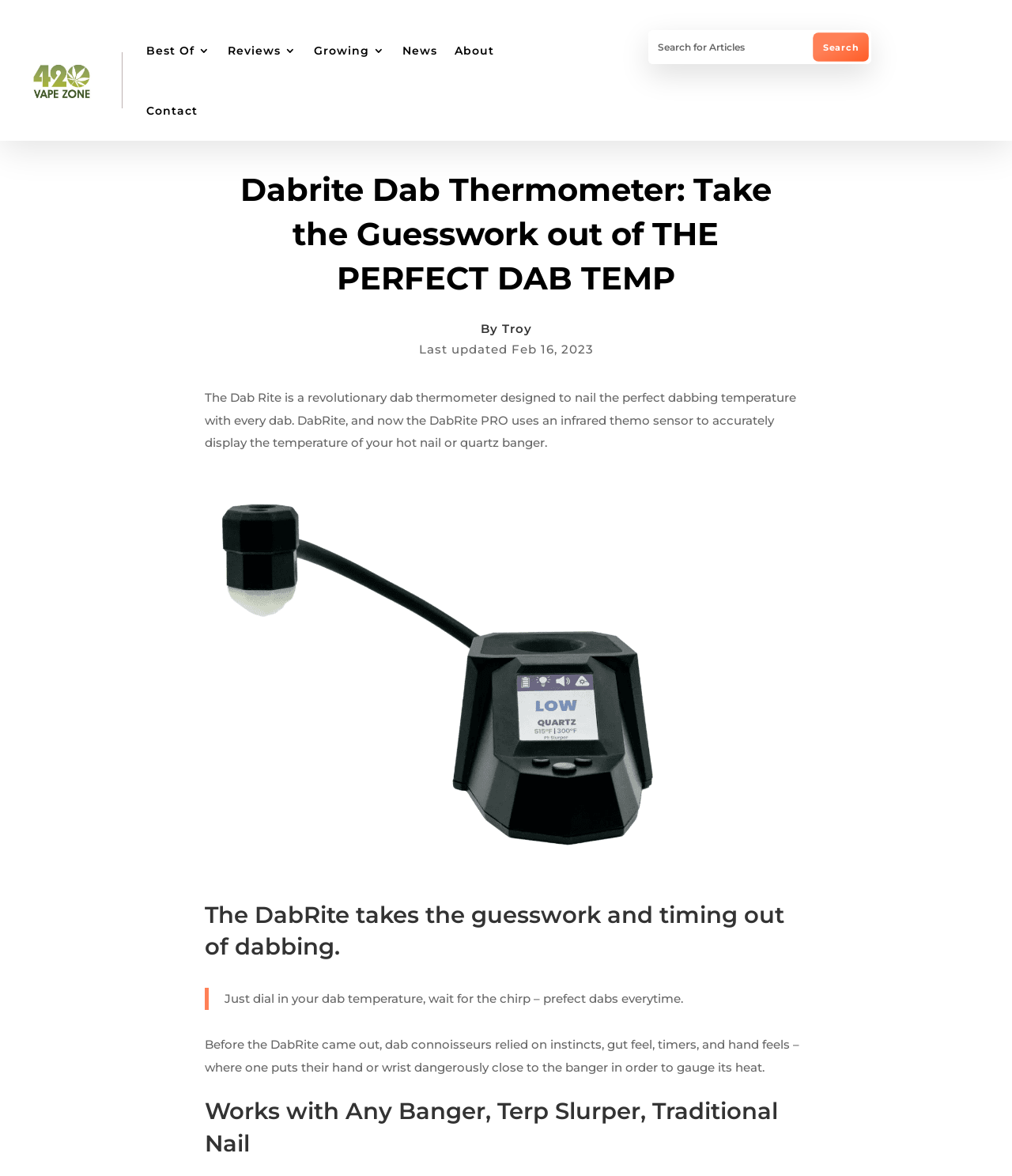Please mark the clickable region by giving the bounding box coordinates needed to complete this instruction: "Learn about the author".

[0.496, 0.273, 0.525, 0.289]